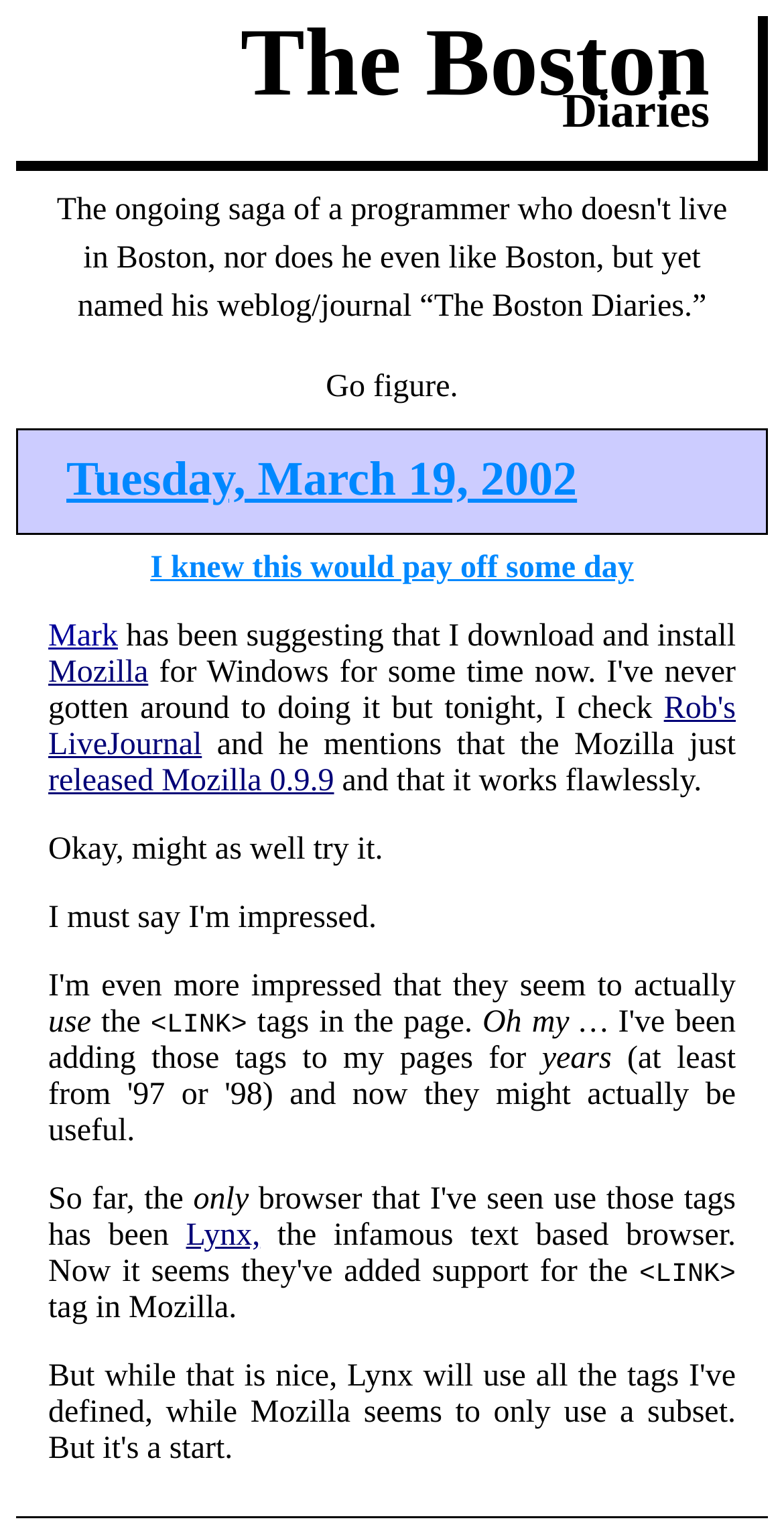Given the element description Rob's, predict the bounding box coordinates for the UI element in the webpage screenshot. The format should be (top-left x, top-left y, bottom-right x, bottom-right y), and the values should be between 0 and 1.

[0.847, 0.449, 0.938, 0.472]